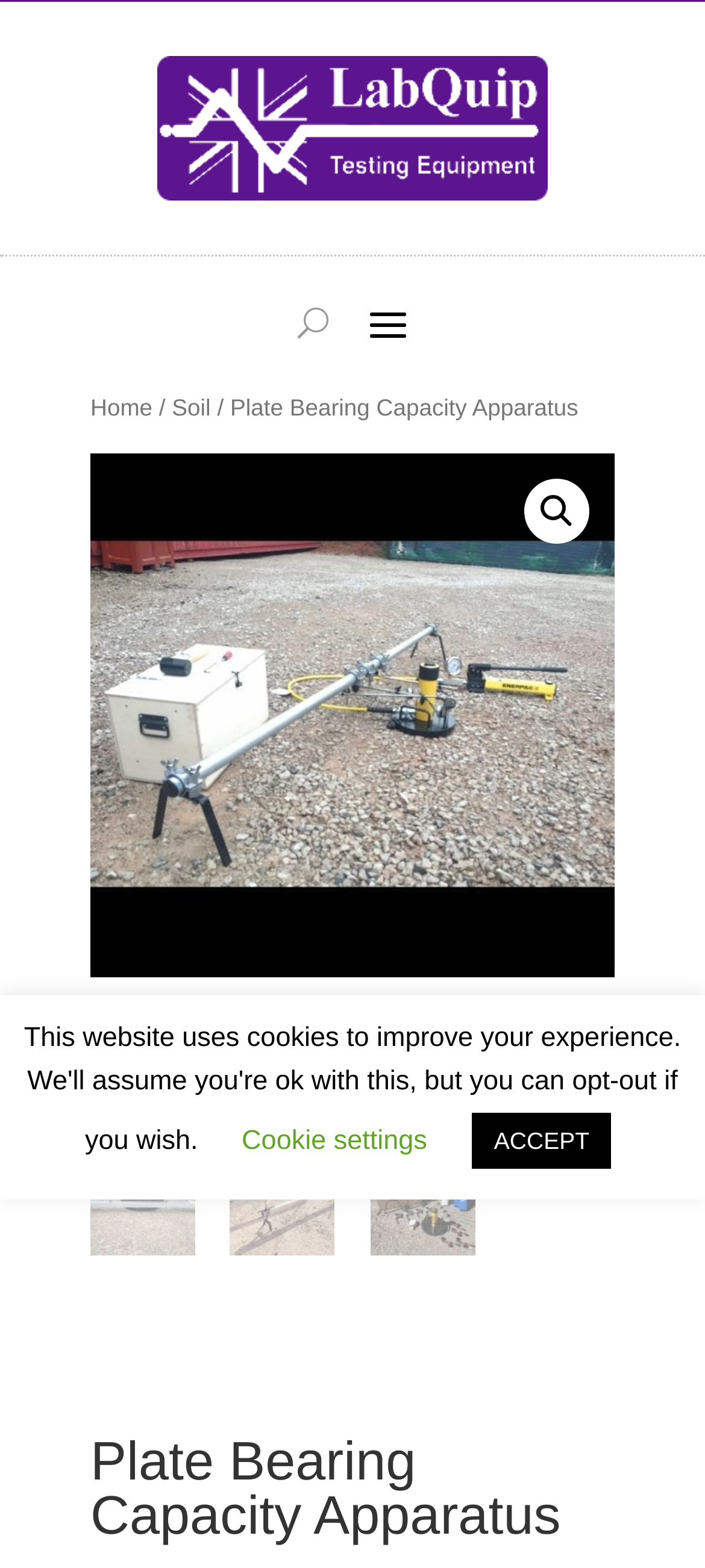Identify the bounding box coordinates for the UI element mentioned here: "Cookie settings". Provide the coordinates as four float values between 0 and 1, i.e., [left, top, right, bottom].

[0.343, 0.718, 0.606, 0.737]